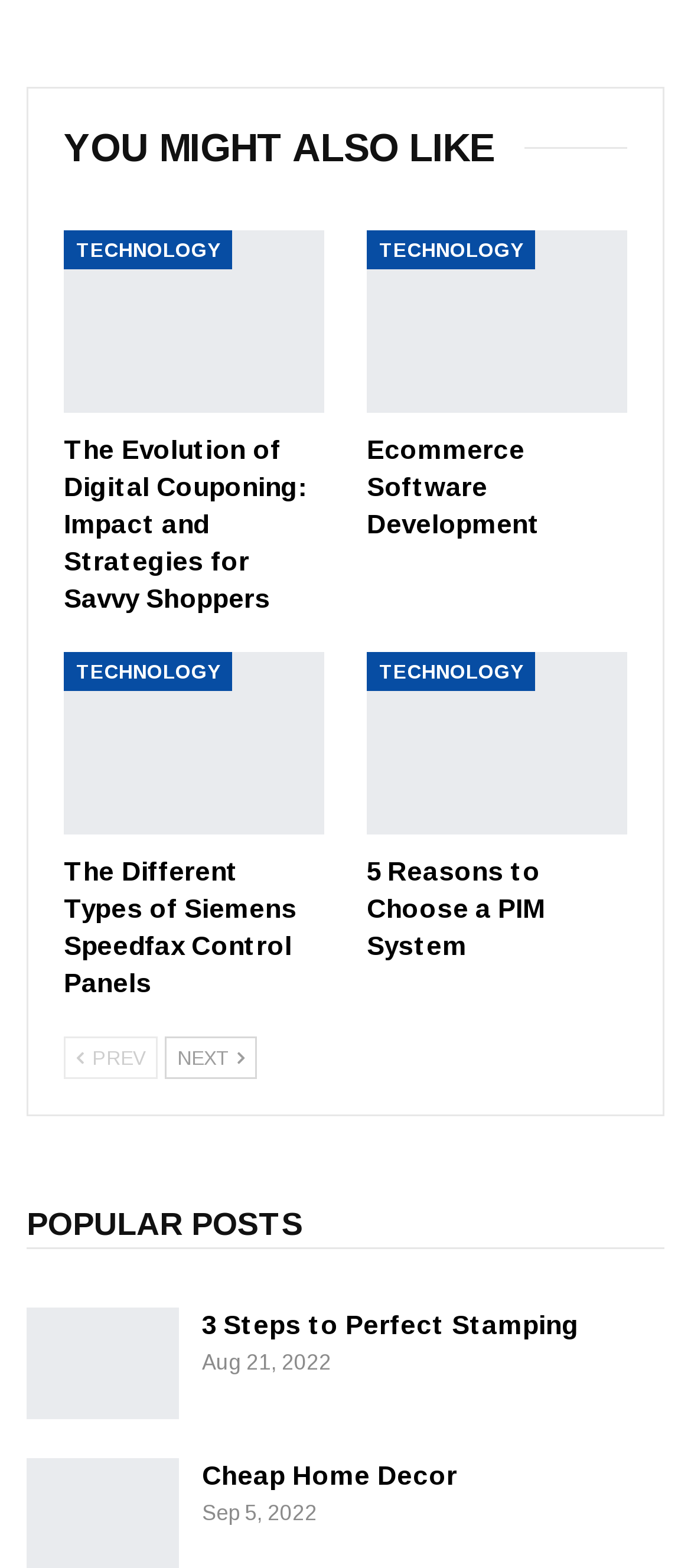Answer the question with a brief word or phrase:
What is the title of the first article?

The Evolution of Digital Couponing